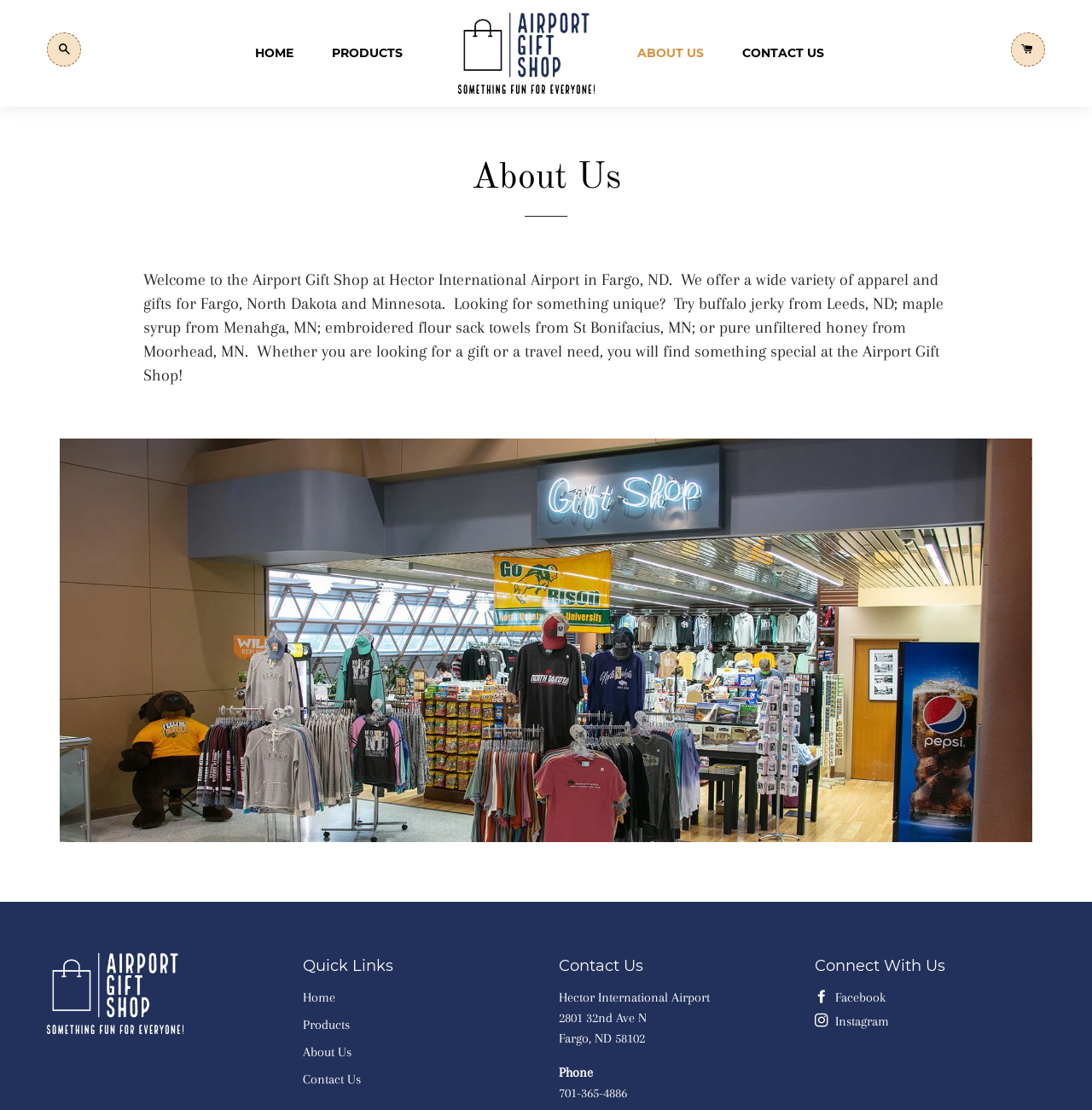Answer the question with a brief word or phrase:
What social media platforms can you connect with the gift shop on?

Facebook and Instagram